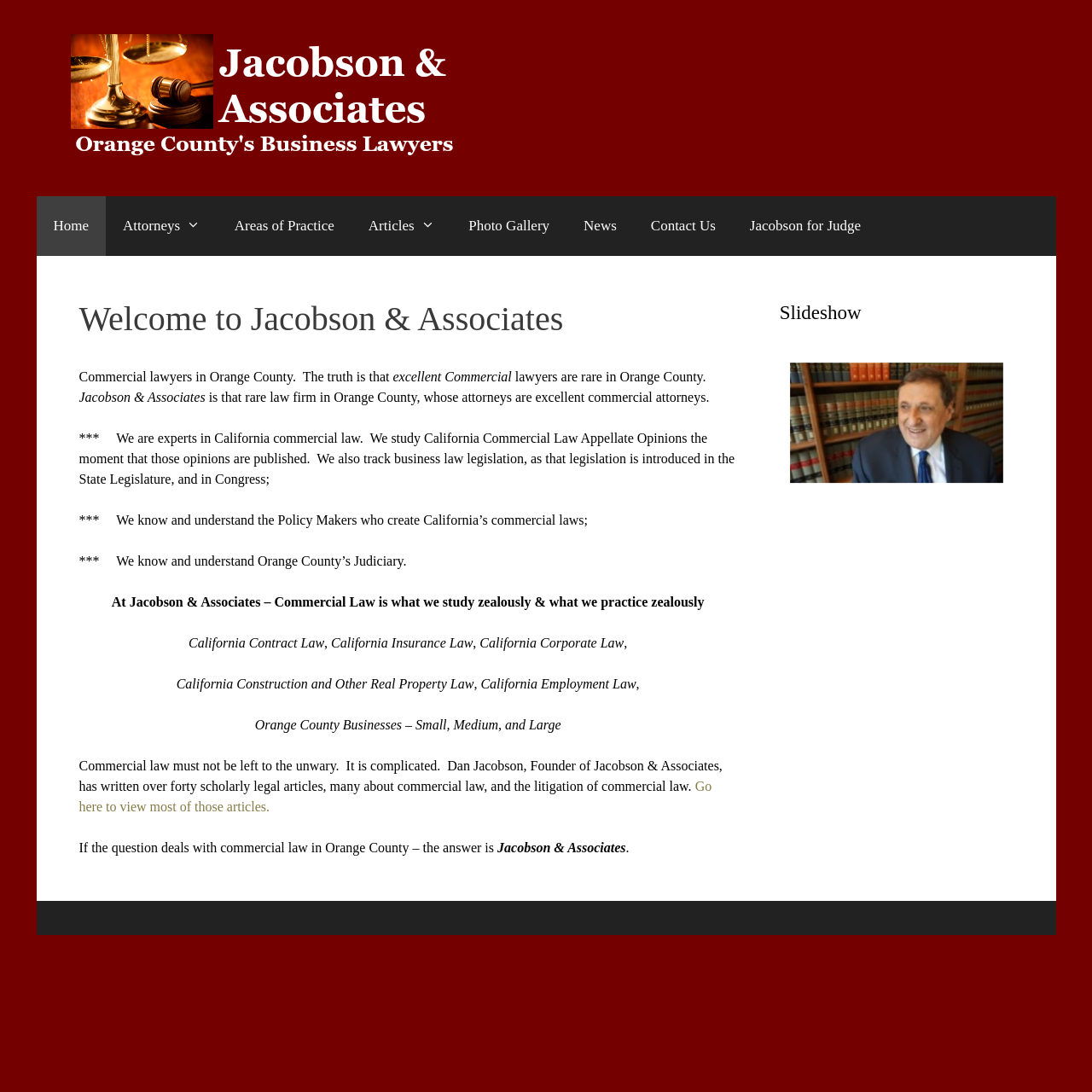Locate the bounding box coordinates of the clickable element to fulfill the following instruction: "Click the 'Go here to view most of those articles' link". Provide the coordinates as four float numbers between 0 and 1 in the format [left, top, right, bottom].

[0.072, 0.713, 0.652, 0.745]